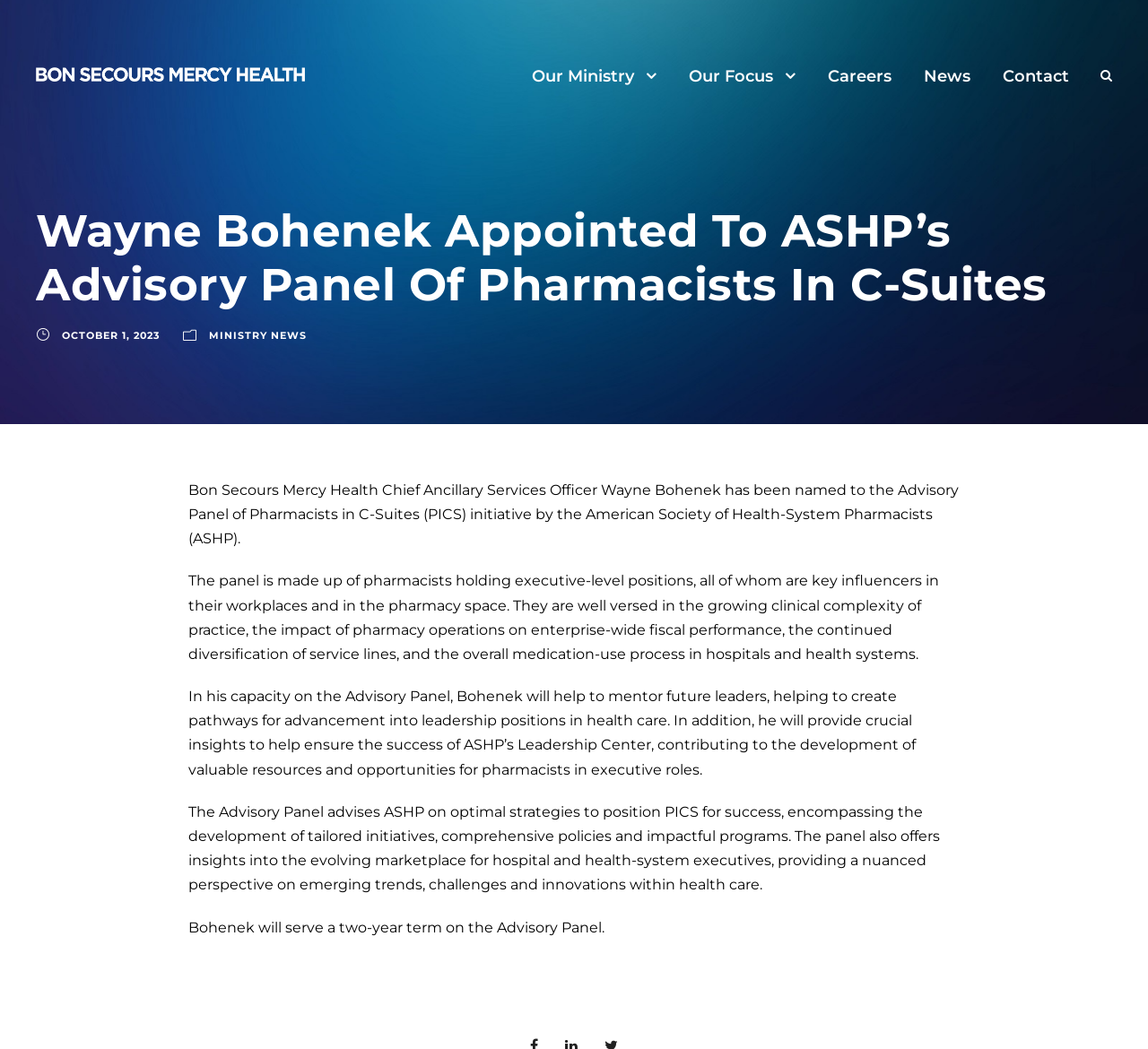Please determine the bounding box coordinates of the element's region to click for the following instruction: "Click the link to Our Ministry".

[0.463, 0.06, 0.572, 0.115]